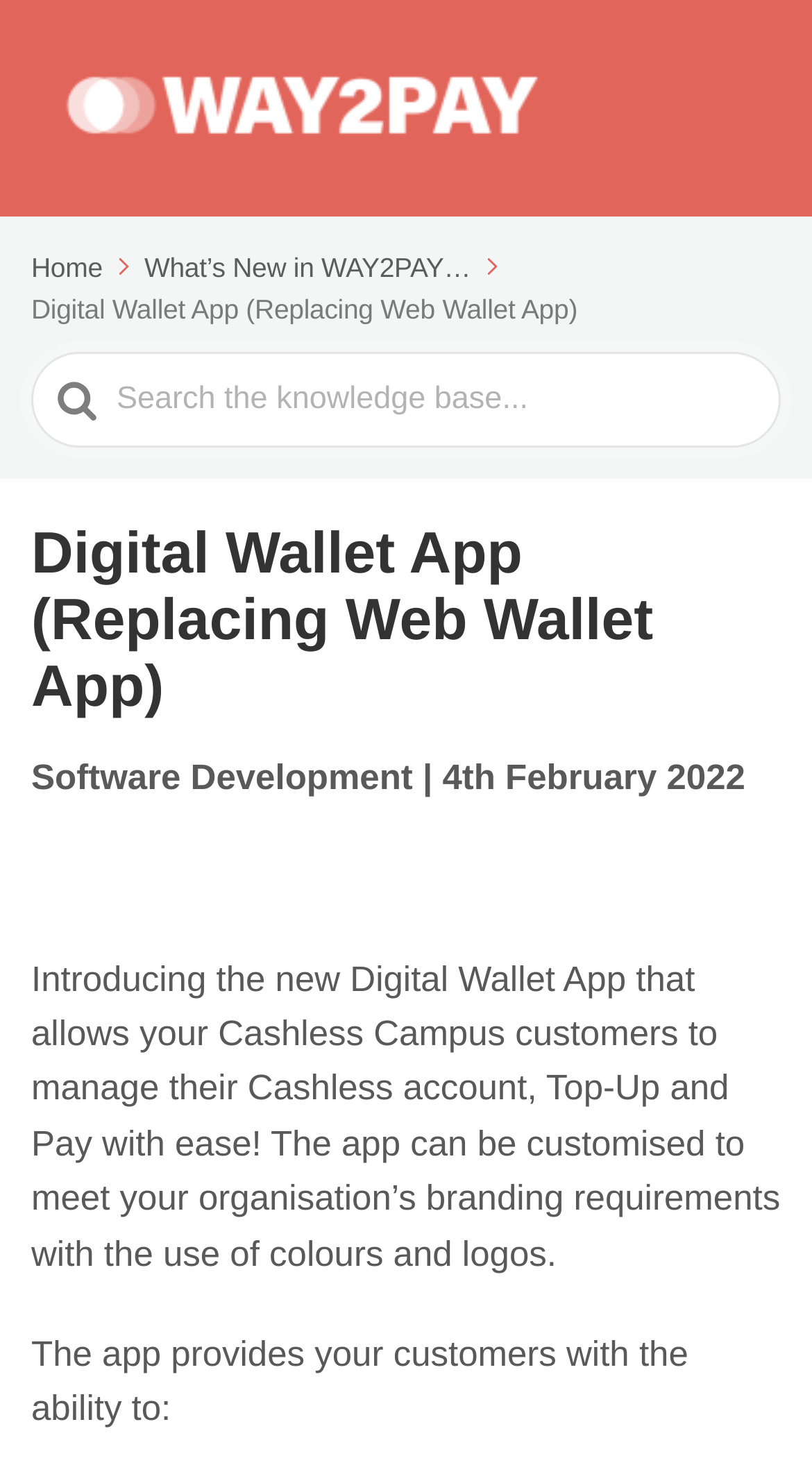Generate an in-depth caption that captures all aspects of the webpage.

The webpage is about the Digital Wallet App, a replacement for the Web Wallet App, on the WAY2PAY Support Site. At the top, there is a link to the WAY2PAY Support Site, accompanied by an image with the same name, taking up a significant portion of the top section. 

Below this, there is a layout table with several elements. On the left, there are three links: "Home", "What's New in WAY2PAY…", and a title "Digital Wallet App (Replacing Web Wallet App)". The "Home" link has an image to its right, and the "What's New in WAY2PAY…" link has an image to its right as well. 

To the right of the title, there is a search bar with a label "Search For" and a textbox where users can input their search queries. An image of a magnifying glass, indicating searching, is located to the right of the search bar. 

Further down, there is a header section with a heading that repeats the title "Digital Wallet App (Replacing Web Wallet App)". Below this, there is a section with two lines of text: "Software Development | 4th February 2022" and a non-breaking space character. 

The main content of the page starts with a paragraph of text that introduces the Digital Wallet App, explaining its features and customization options. This is followed by a list, indicated by the text "The app provides your customers with the ability to:", although the list items themselves are not provided.